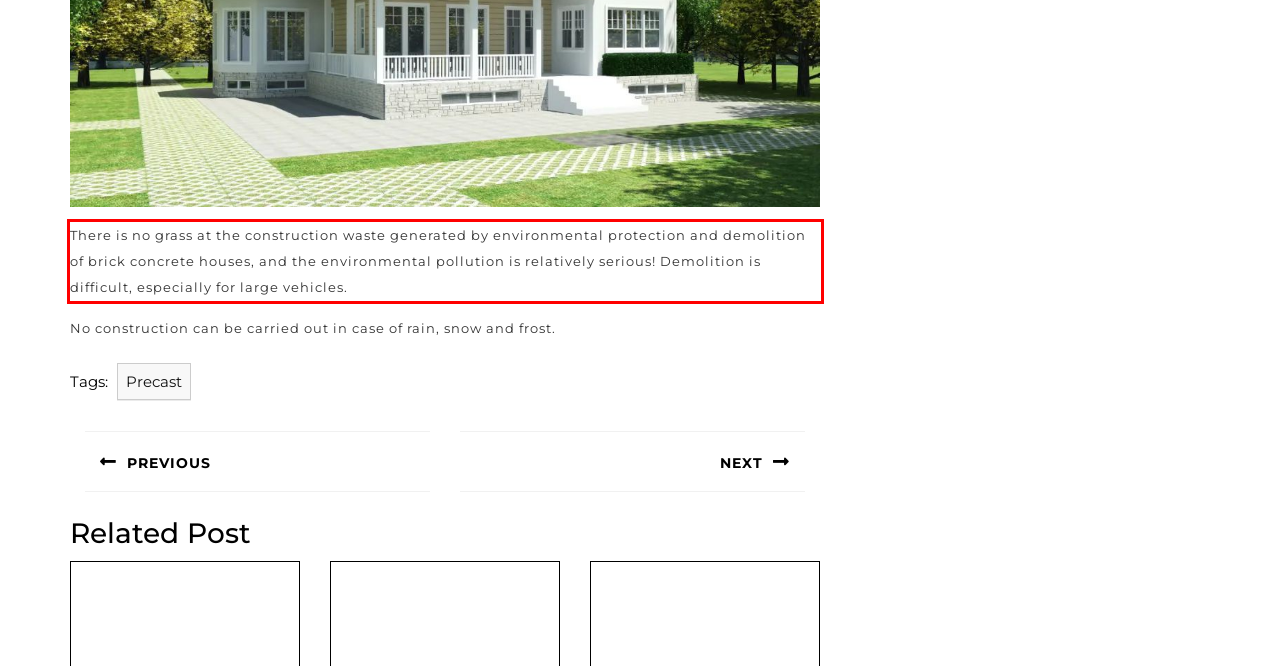Please perform OCR on the text within the red rectangle in the webpage screenshot and return the text content.

There is no grass at the construction waste generated by environmental protection and demolition of brick concrete houses, and the environmental pollution is relatively serious! Demolition is difficult, especially for large vehicles.